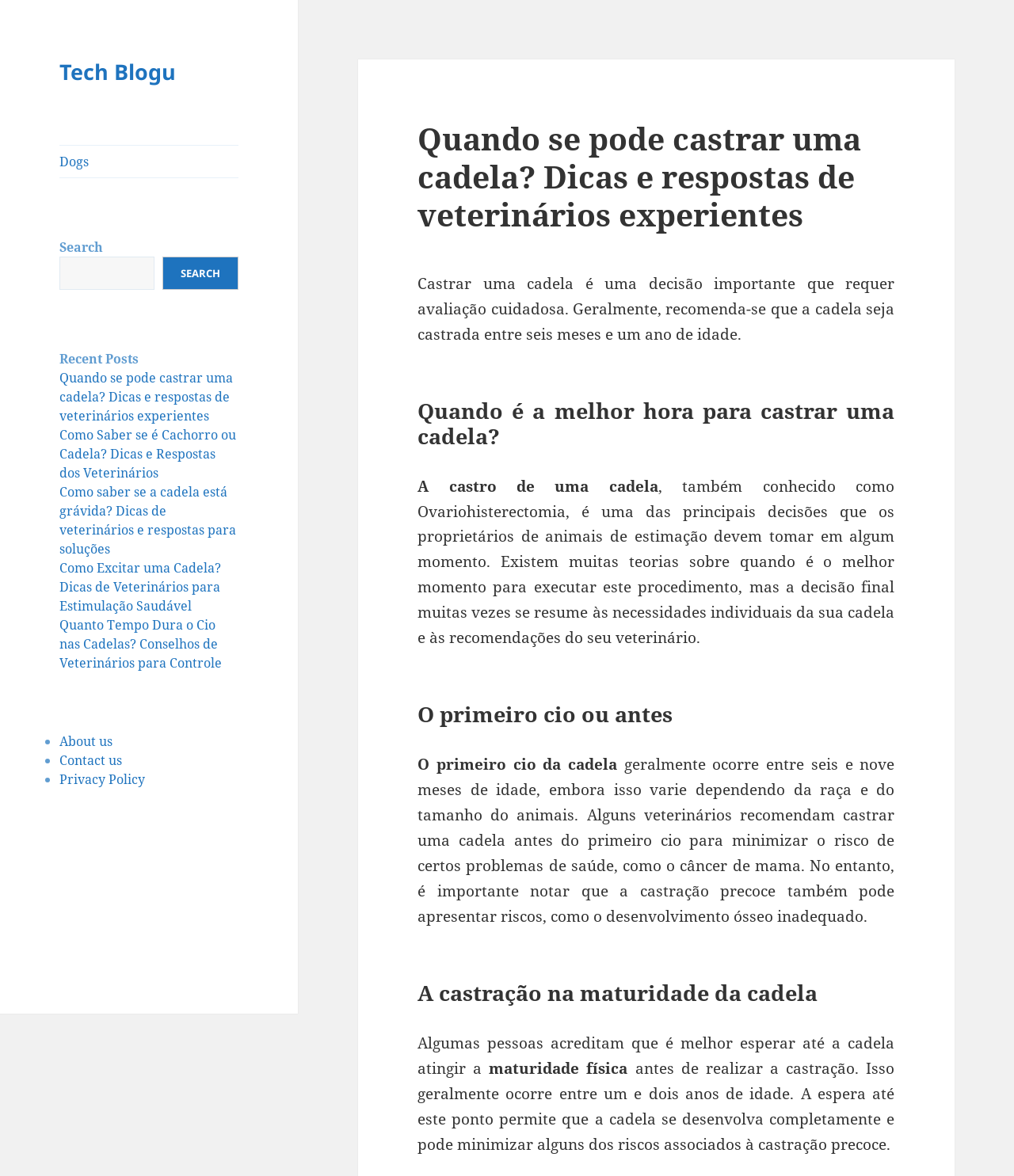Please answer the following question using a single word or phrase: 
What is the purpose of the search bar?

To search articles